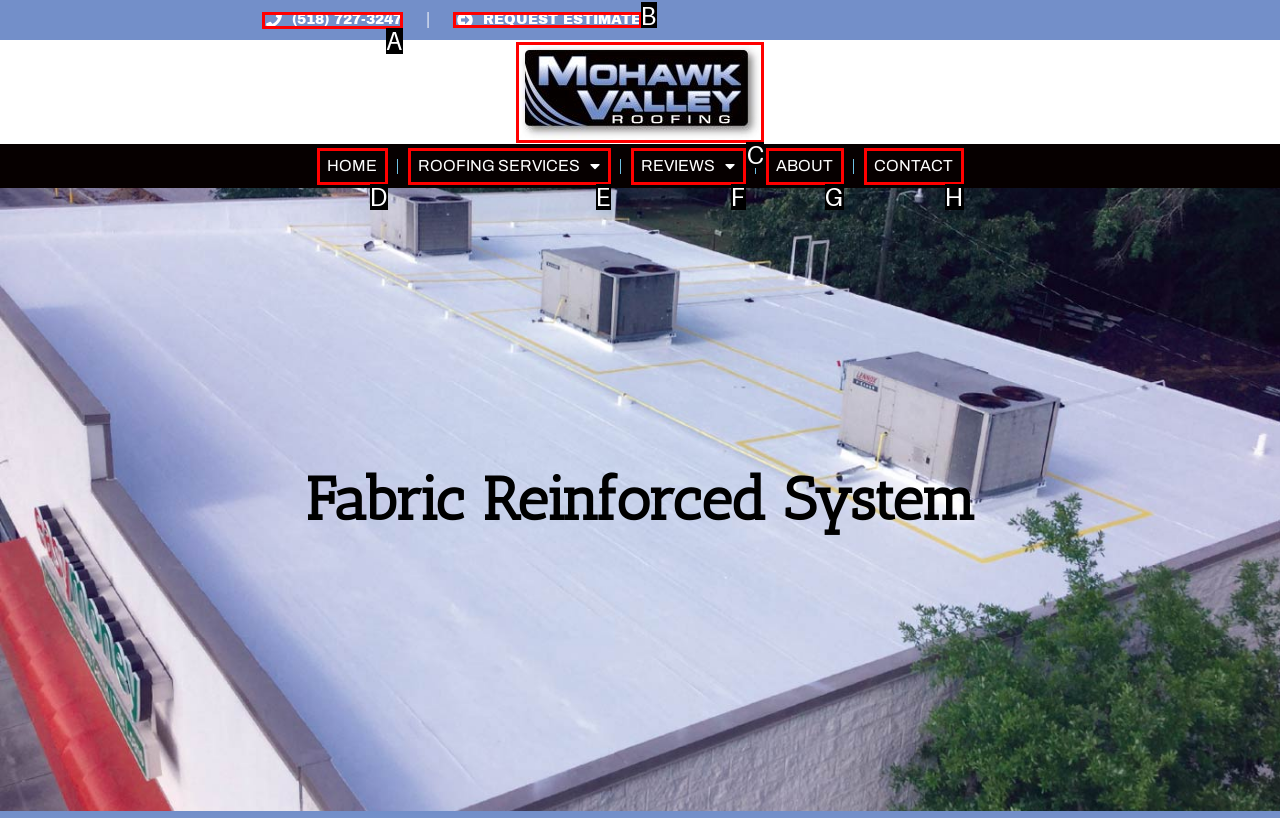For the instruction: Request an estimate, determine the appropriate UI element to click from the given options. Respond with the letter corresponding to the correct choice.

B